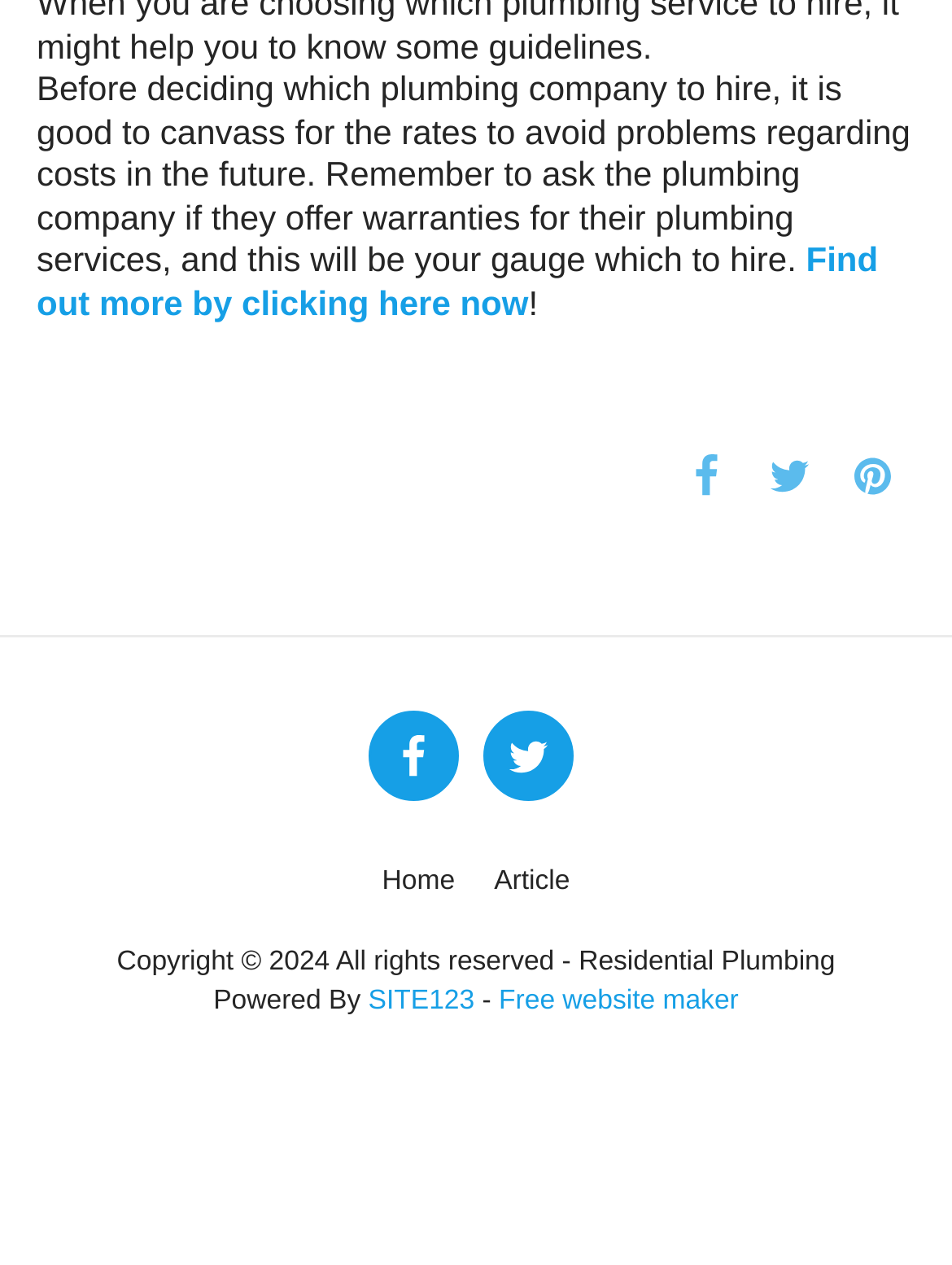What is the year of copyright?
From the screenshot, provide a brief answer in one word or phrase.

2024